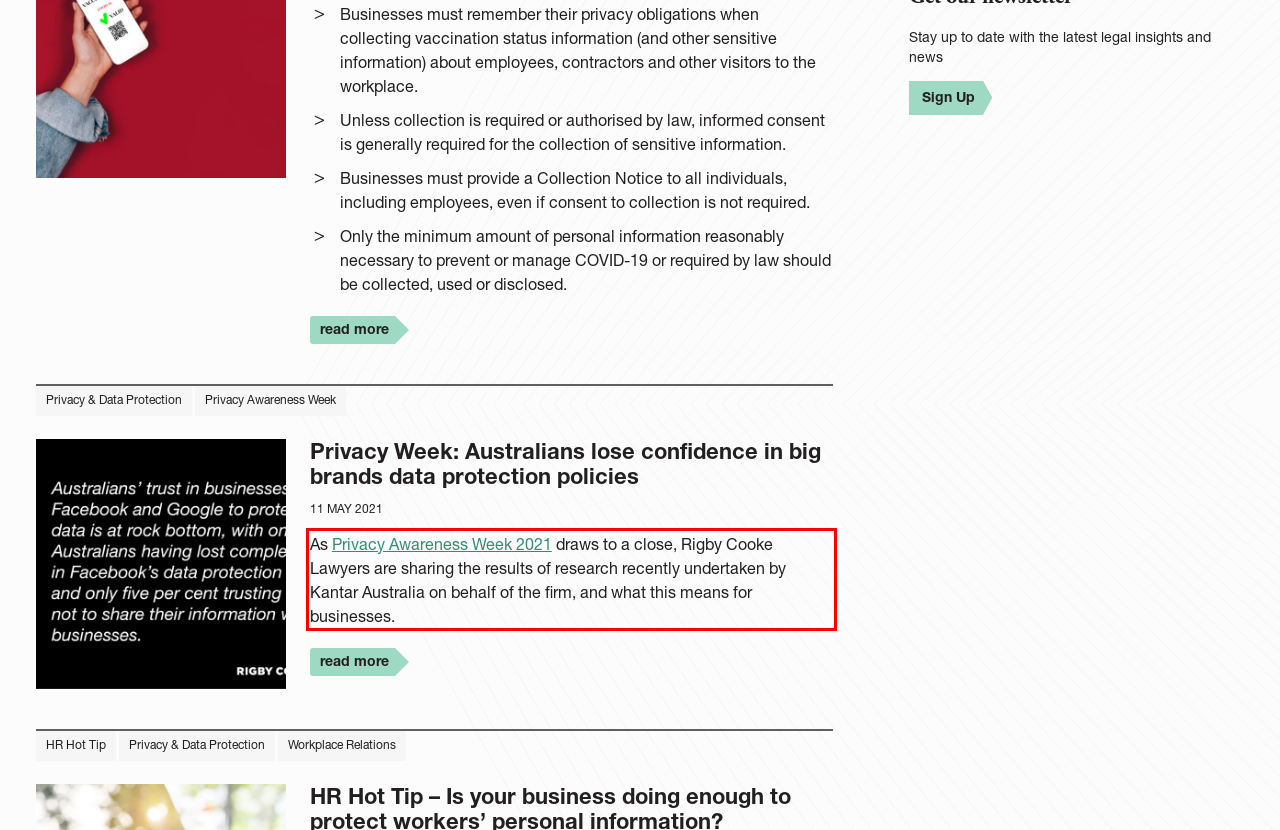Please analyze the provided webpage screenshot and perform OCR to extract the text content from the red rectangle bounding box.

As Privacy Awareness Week 2021 draws to a close, Rigby Cooke Lawyers are sharing the results of research recently undertaken by Kantar Australia on behalf of the firm, and what this means for businesses.